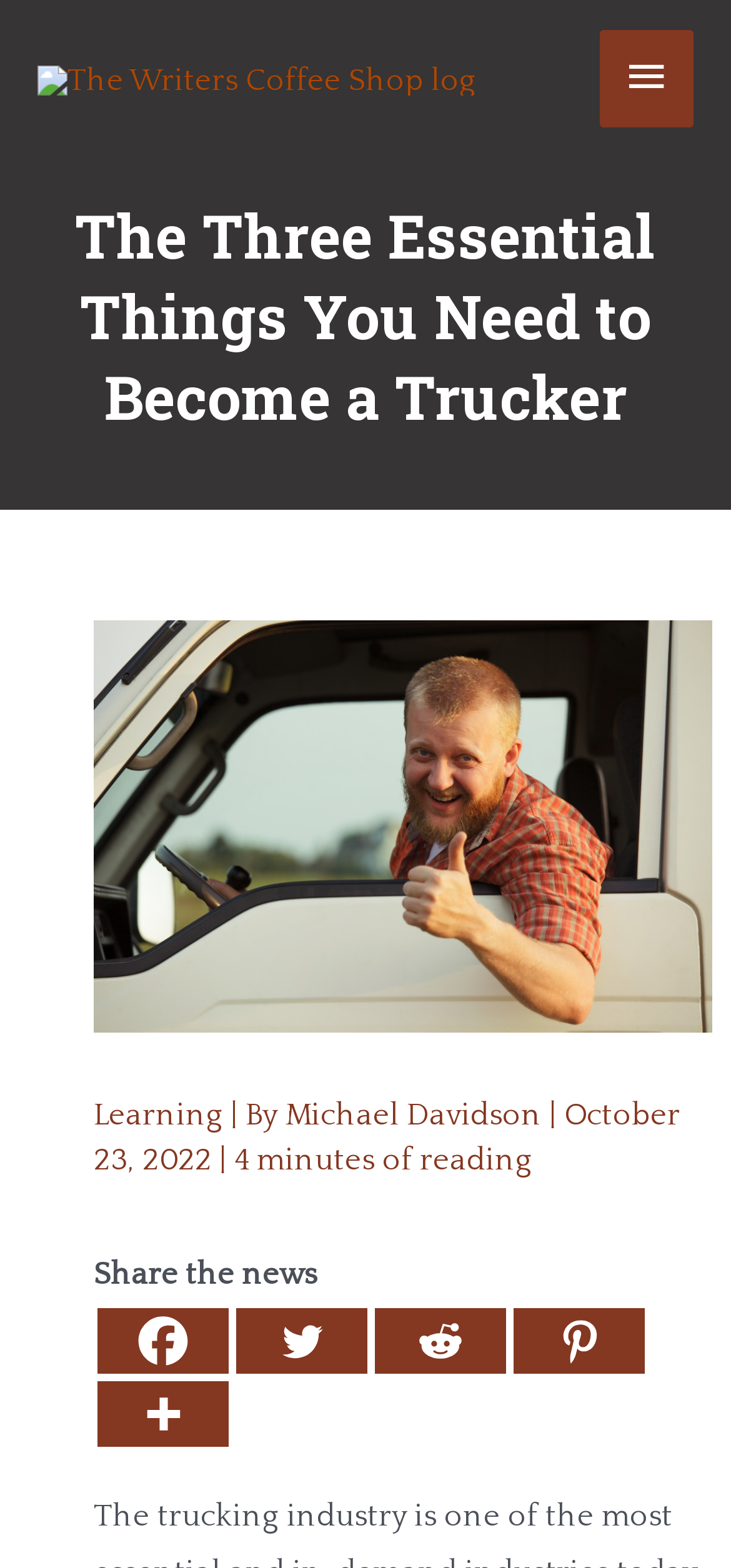Find and provide the bounding box coordinates for the UI element described here: "alt="The Writers Coffee Shop log"". The coordinates should be given as four float numbers between 0 and 1: [left, top, right, bottom].

[0.051, 0.039, 0.651, 0.06]